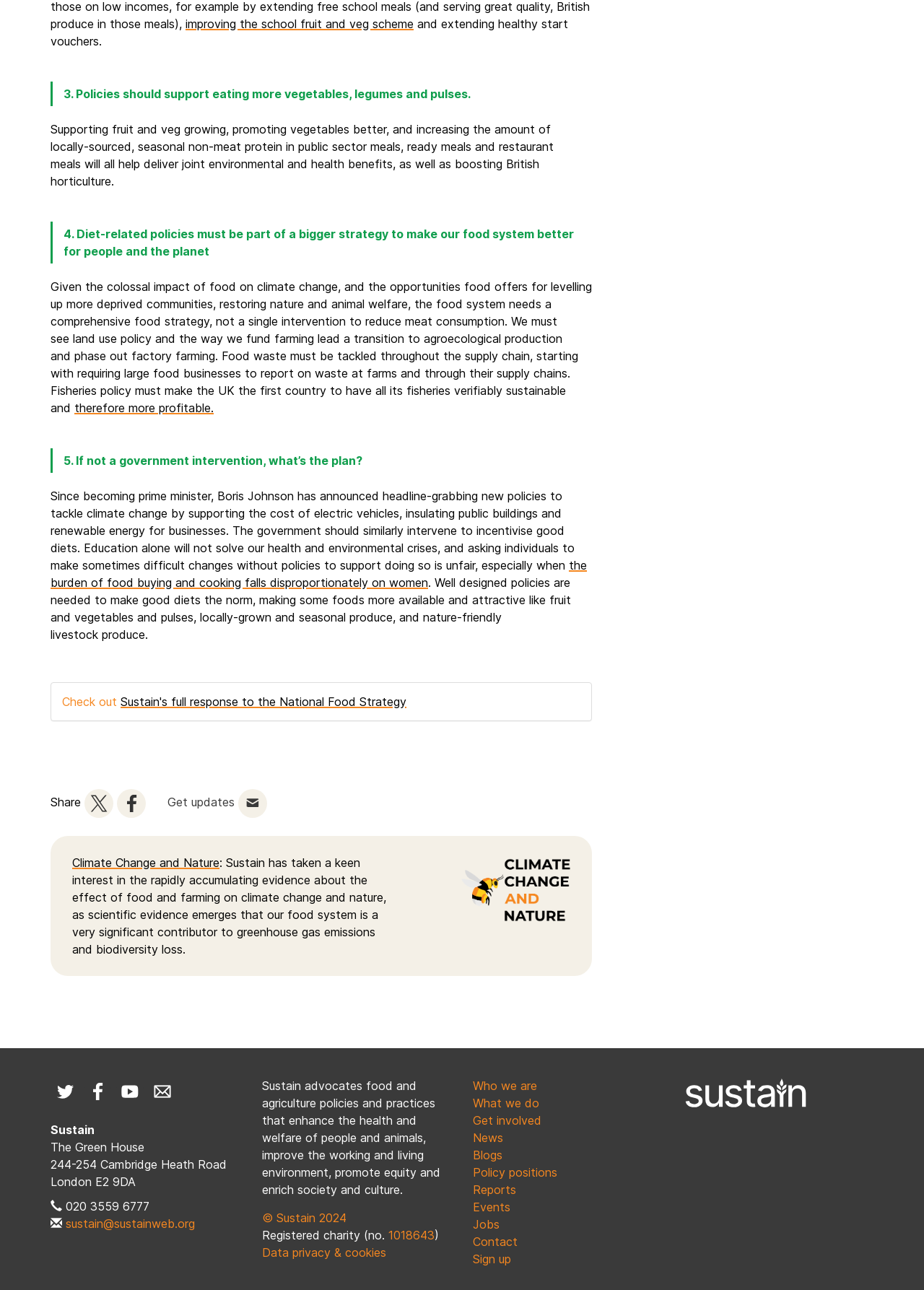Find the bounding box coordinates of the element I should click to carry out the following instruction: "Share on Twitter".

[0.091, 0.612, 0.123, 0.634]